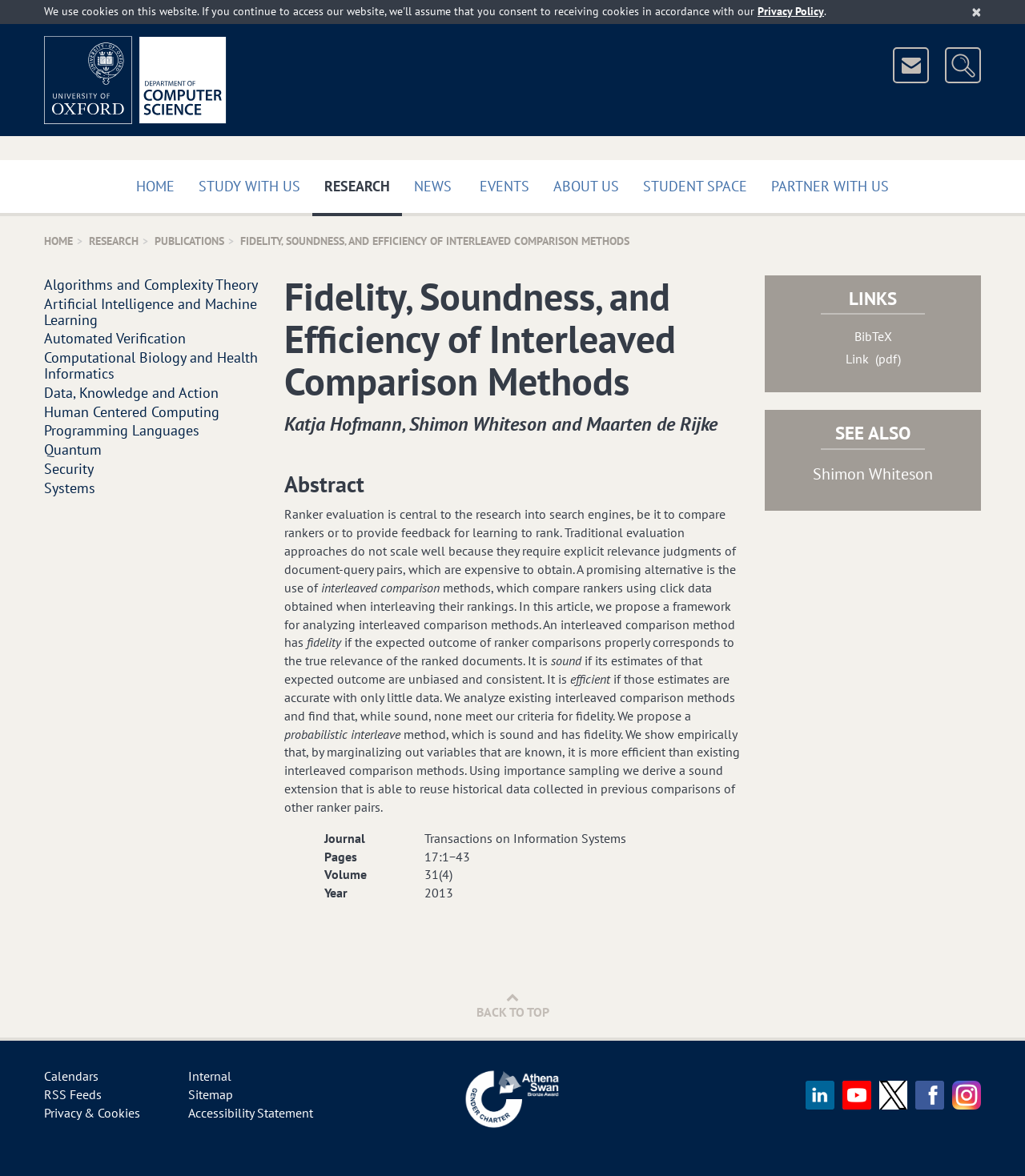Provide the bounding box coordinates of the HTML element described by the text: "Computational Biology and Health Informatics".

[0.043, 0.296, 0.252, 0.325]